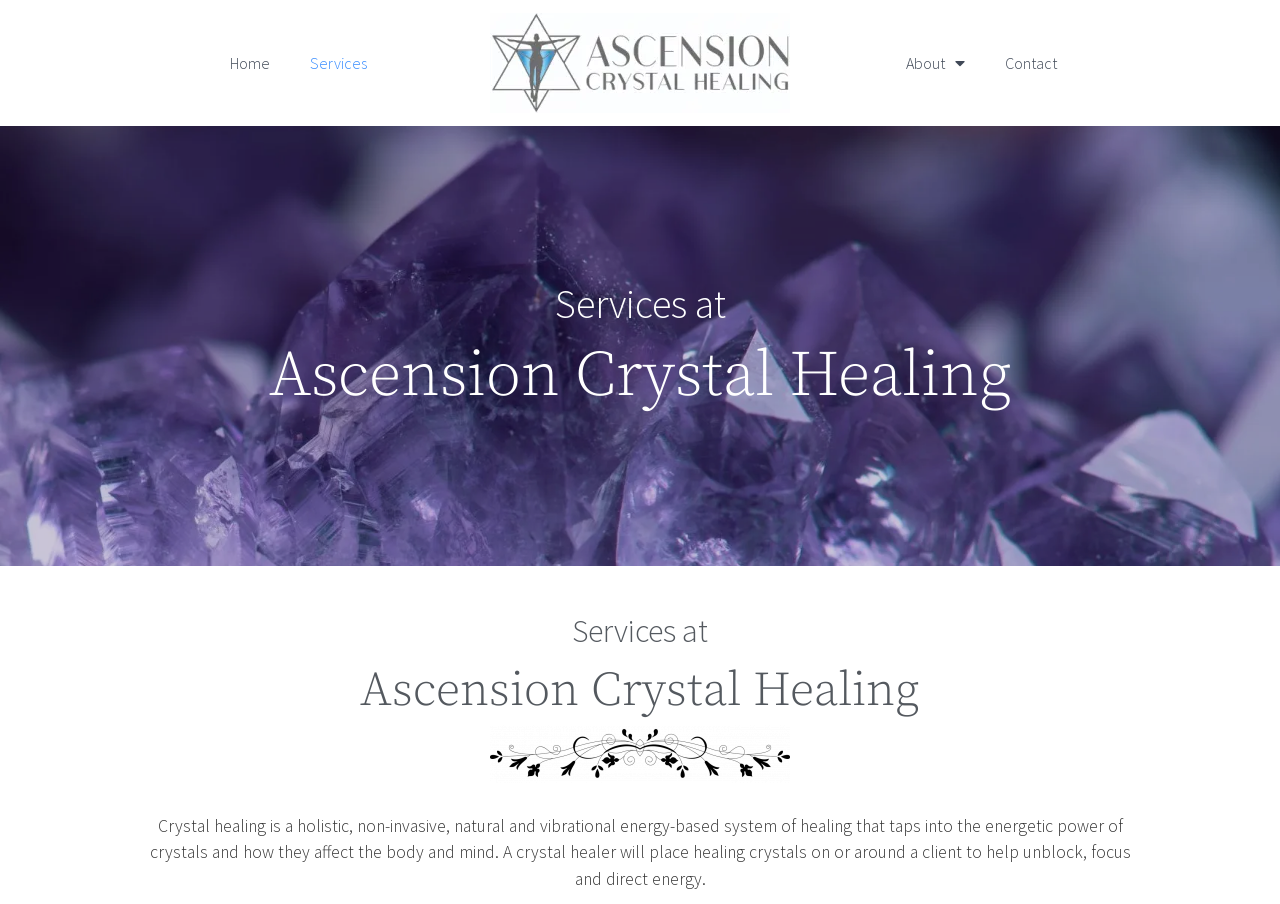Answer this question using a single word or a brief phrase:
What is crystal healing?

Holistic energy-based system